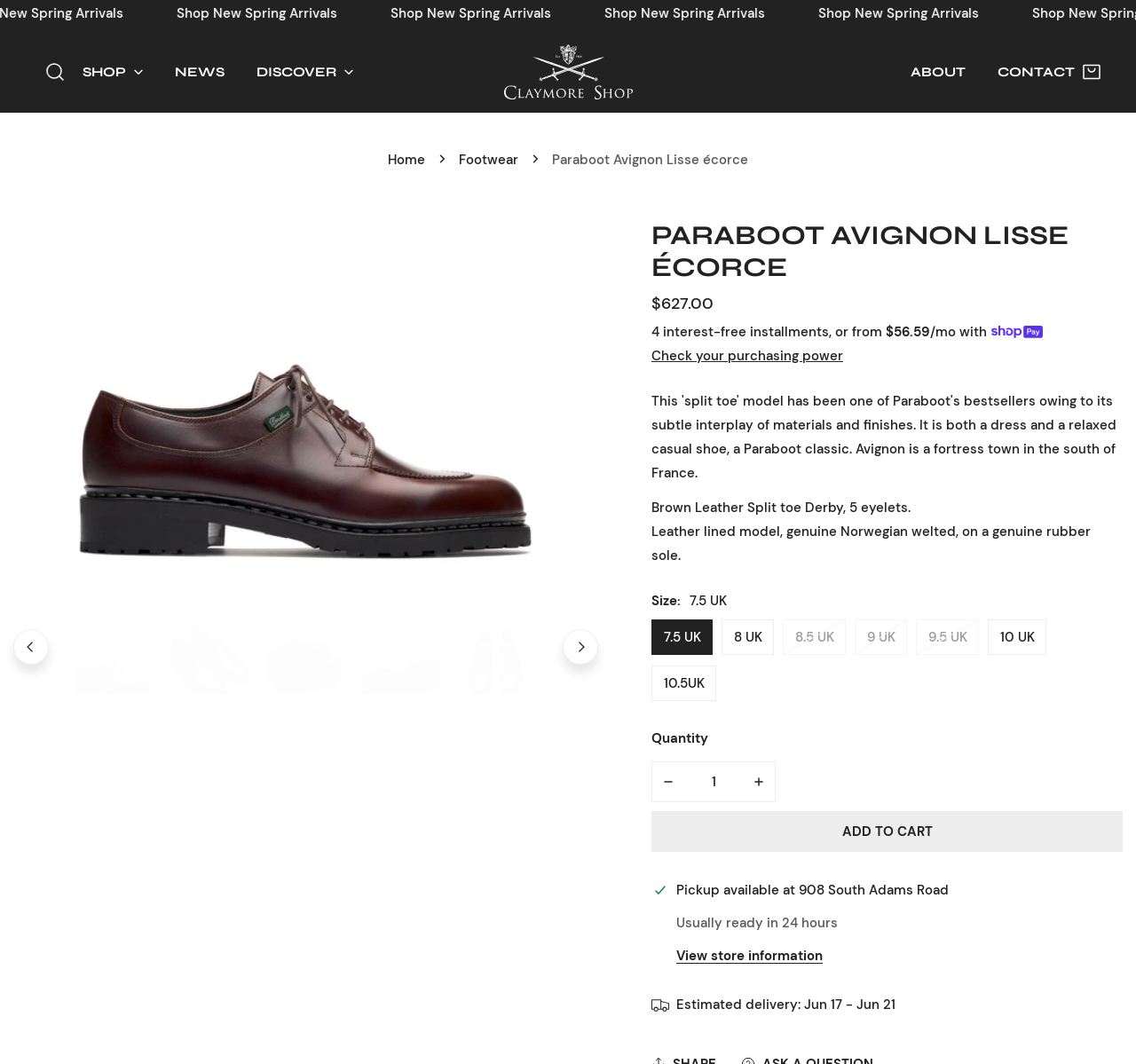Determine the main text heading of the webpage and provide its content.

PARABOOT AVIGNON LISSE ÉCORCE